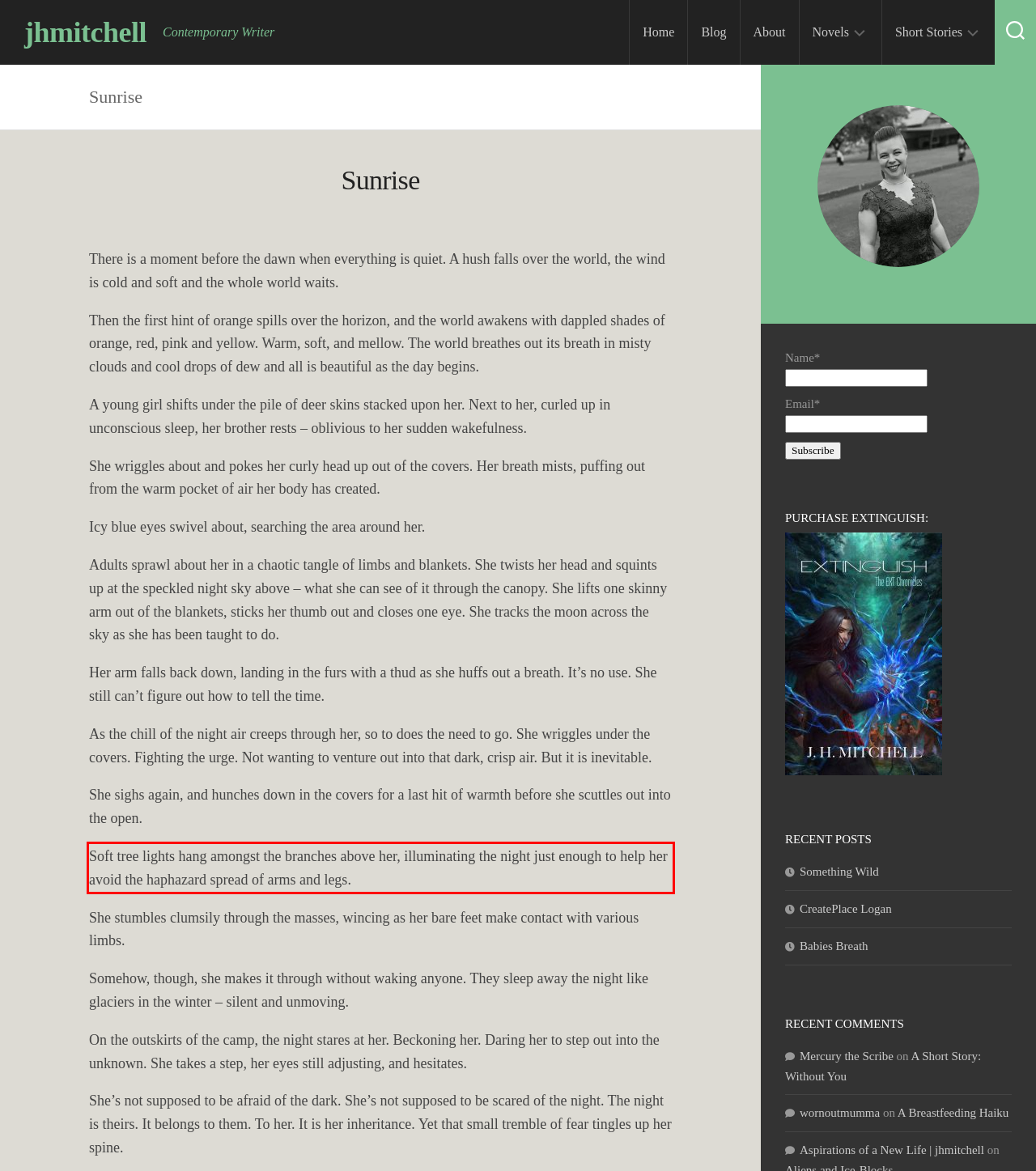Given a screenshot of a webpage with a red bounding box, extract the text content from the UI element inside the red bounding box.

Soft tree lights hang amongst the branches above her, illuminating the night just enough to help her avoid the haphazard spread of arms and legs.